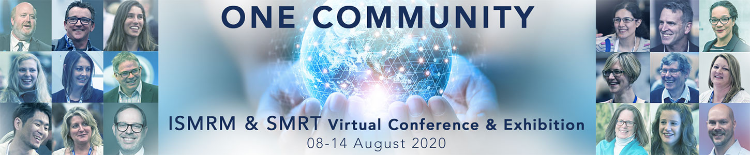Convey all the details present in the image.

The image showcases a vibrant banner for the ISMRM & SMRT Virtual Conference & Exhibition held from August 8 to 14, 2020. Prominently displayed is the phrase "ONE COMMUNITY," emphasizing the collaborative spirit of the event. Surrounding a glowing globe held by hands, the banner features a collage of smiling faces, representing the diverse participants of the conference. The visuals evoke a sense of unity and engagement among the medical imaging community, highlighting the importance of connection and knowledge-sharing in the field.